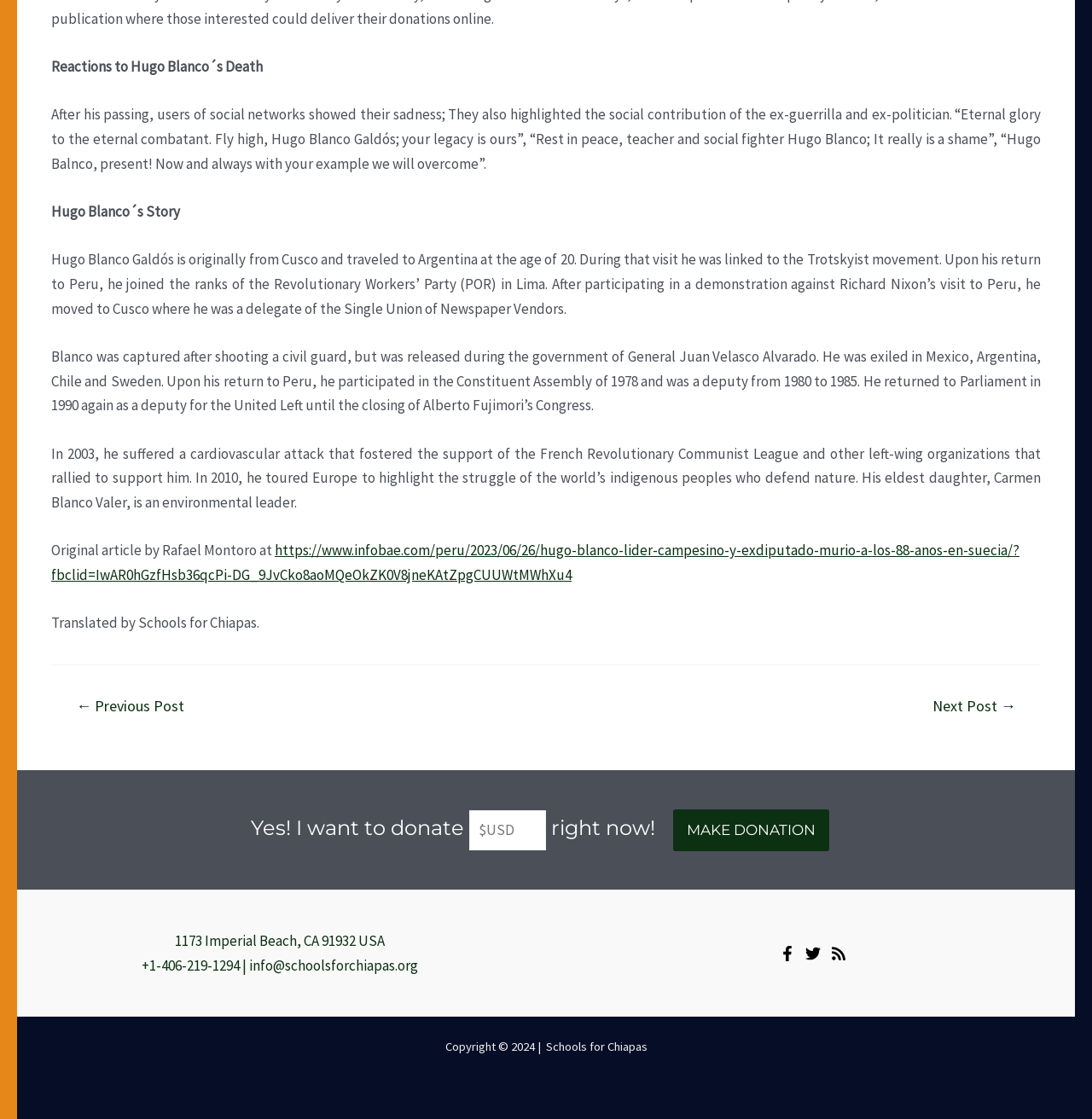What was Hugo Blanco's occupation?
Please describe in detail the information shown in the image to answer the question.

The answer can be inferred from the StaticText elements that describe Hugo Blanco's life. He was a deputy from 1980 to 1985 and participated in the Constituent Assembly of 1978, indicating that he was a politician. Additionally, he was described as a 'social fighter', suggesting that he was involved in social activism.